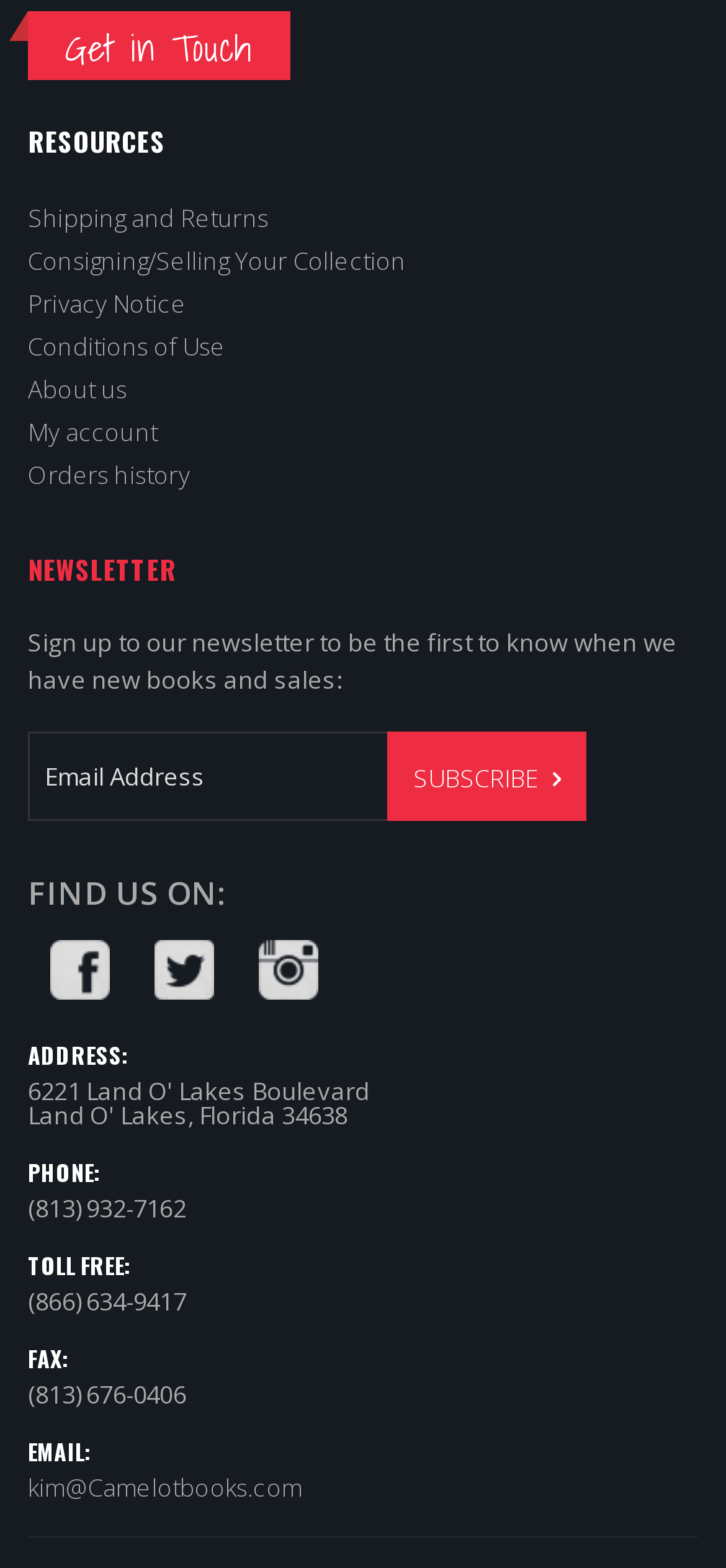Pinpoint the bounding box coordinates of the area that should be clicked to complete the following instruction: "Subscribe to the newsletter". The coordinates must be given as four float numbers between 0 and 1, i.e., [left, top, right, bottom].

[0.533, 0.467, 0.808, 0.524]